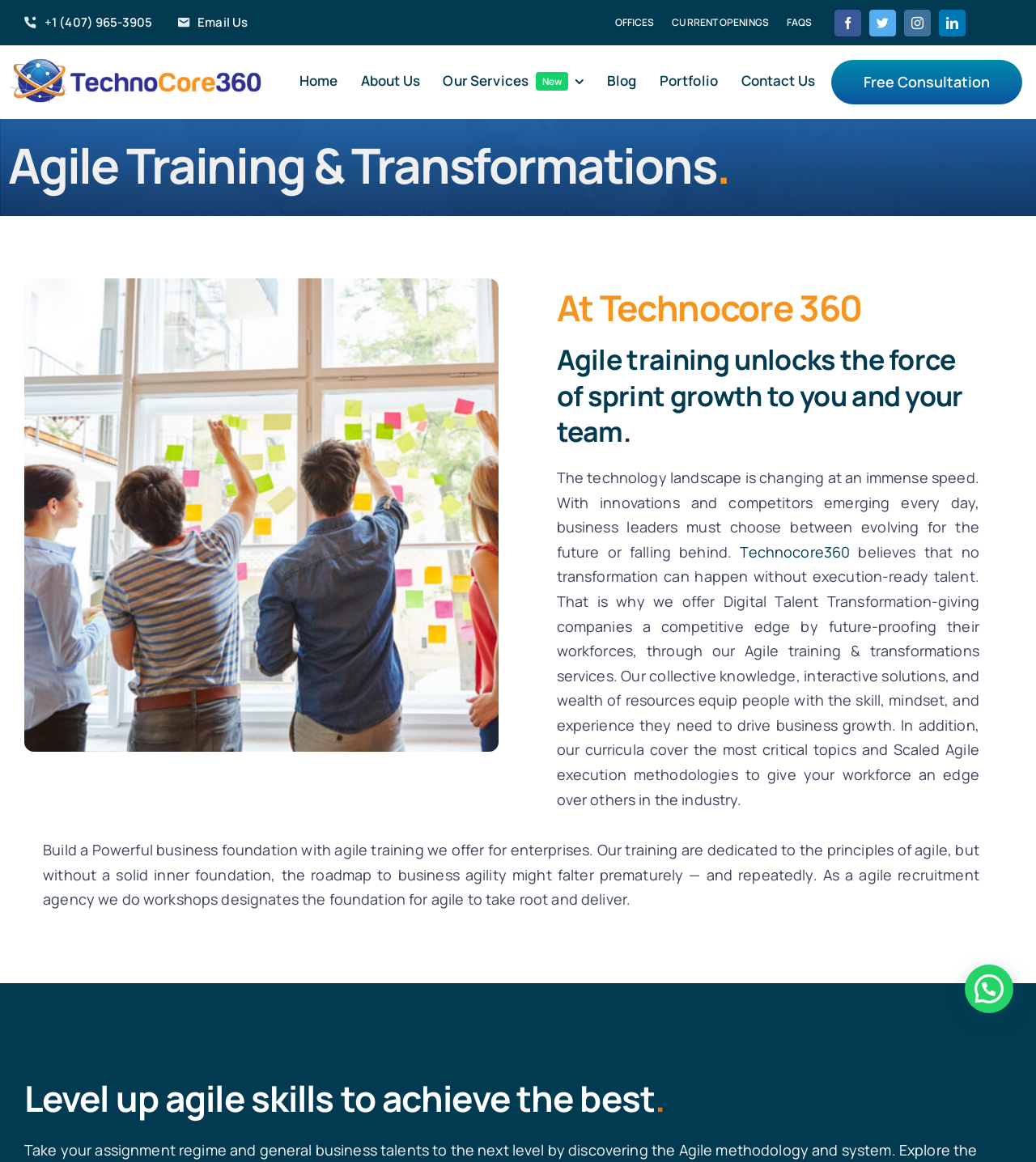Highlight the bounding box coordinates of the element that should be clicked to carry out the following instruction: "View current job openings". The coordinates must be given as four float numbers ranging from 0 to 1, i.e., [left, top, right, bottom].

[0.642, 0.008, 0.748, 0.031]